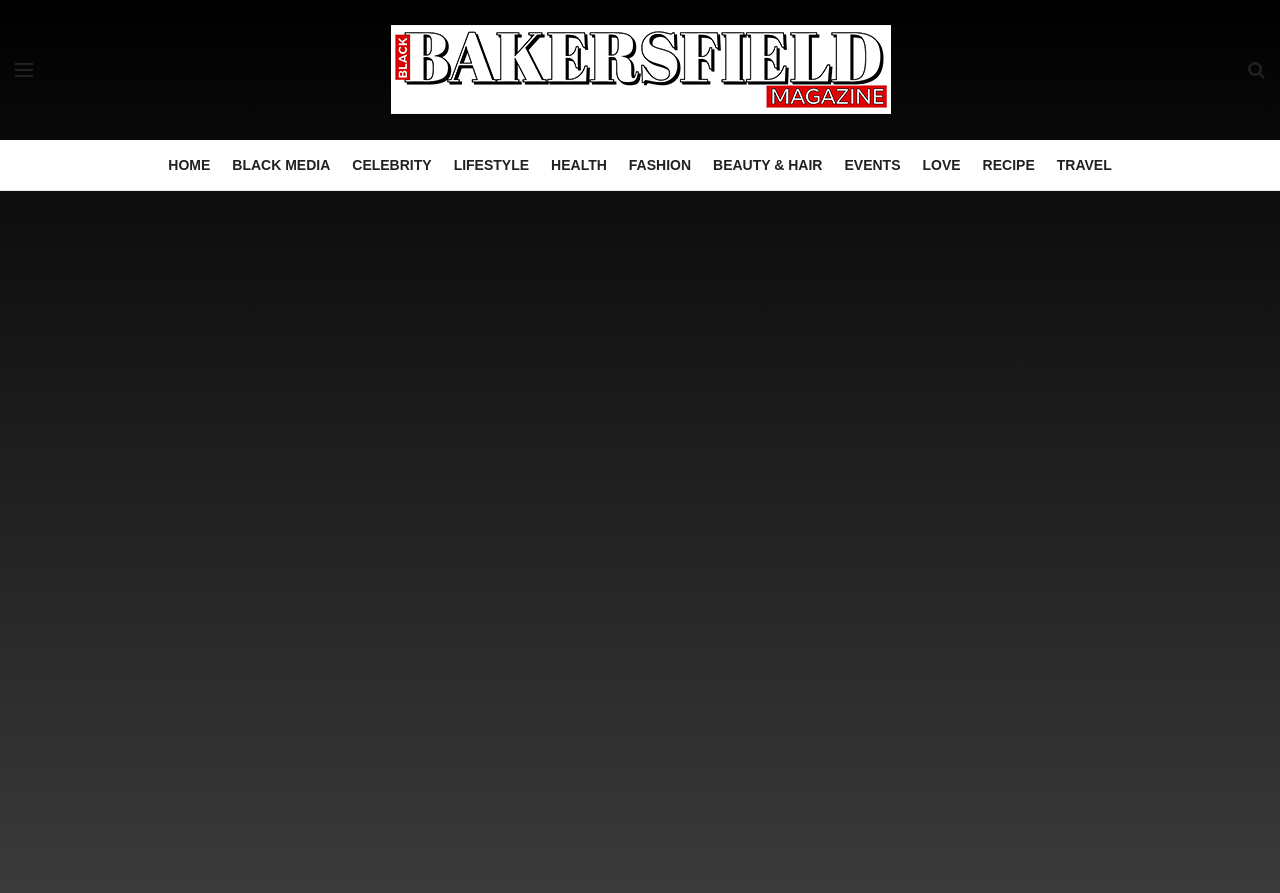What is the name of the magazine?
Please interpret the details in the image and answer the question thoroughly.

The name of the magazine can be found by looking at the link with the image, which has the text 'Bakersfield Black Magazine' and is located at the top of the page.